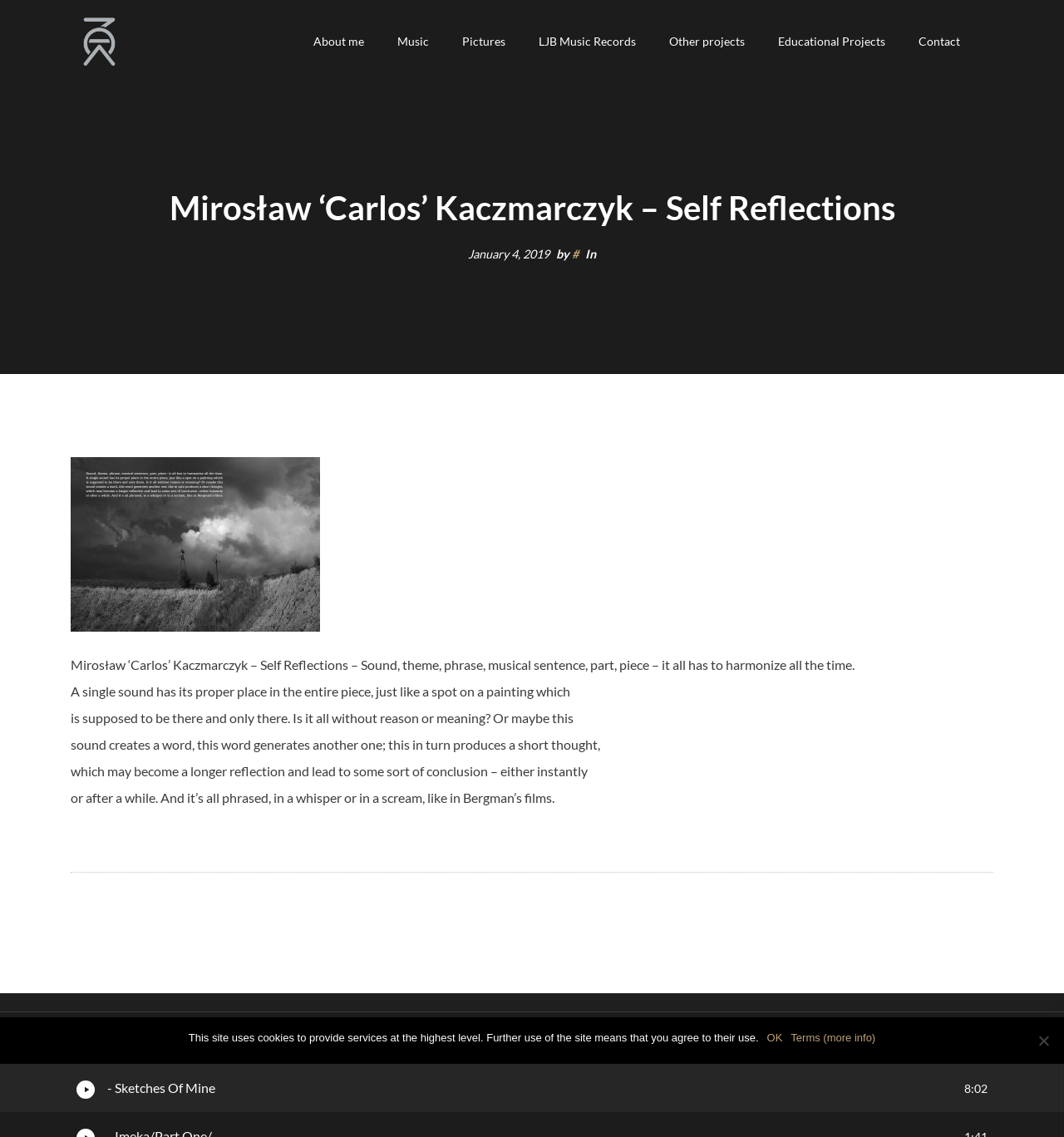Locate the bounding box coordinates of the area to click to fulfill this instruction: "Learn more about croquet". The bounding box should be presented as four float numbers between 0 and 1, in the order [left, top, right, bottom].

None